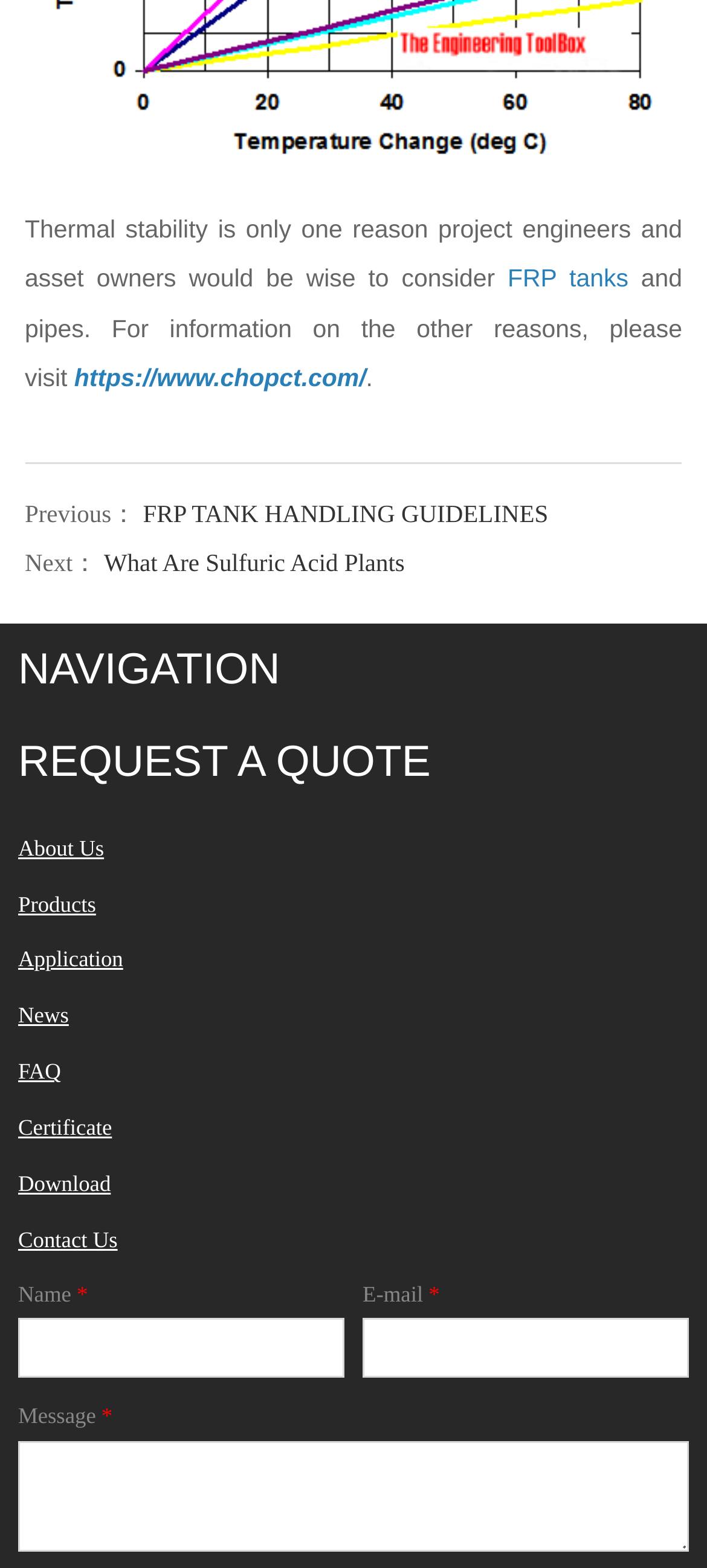Bounding box coordinates must be specified in the format (top-left x, top-left y, bottom-right x, bottom-right y). All values should be floating point numbers between 0 and 1. What are the bounding box coordinates of the UI element described as: What Are Sulfuric Acid Plants

[0.147, 0.35, 0.572, 0.368]